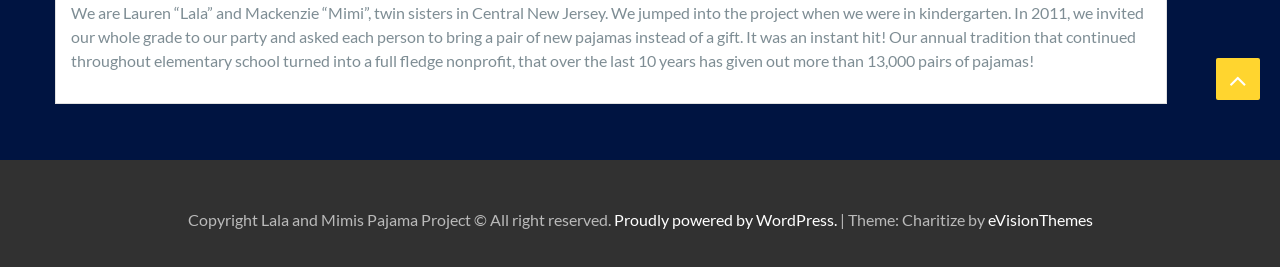Answer the question using only one word or a concise phrase: What is the name of the platform that powers the website?

WordPress